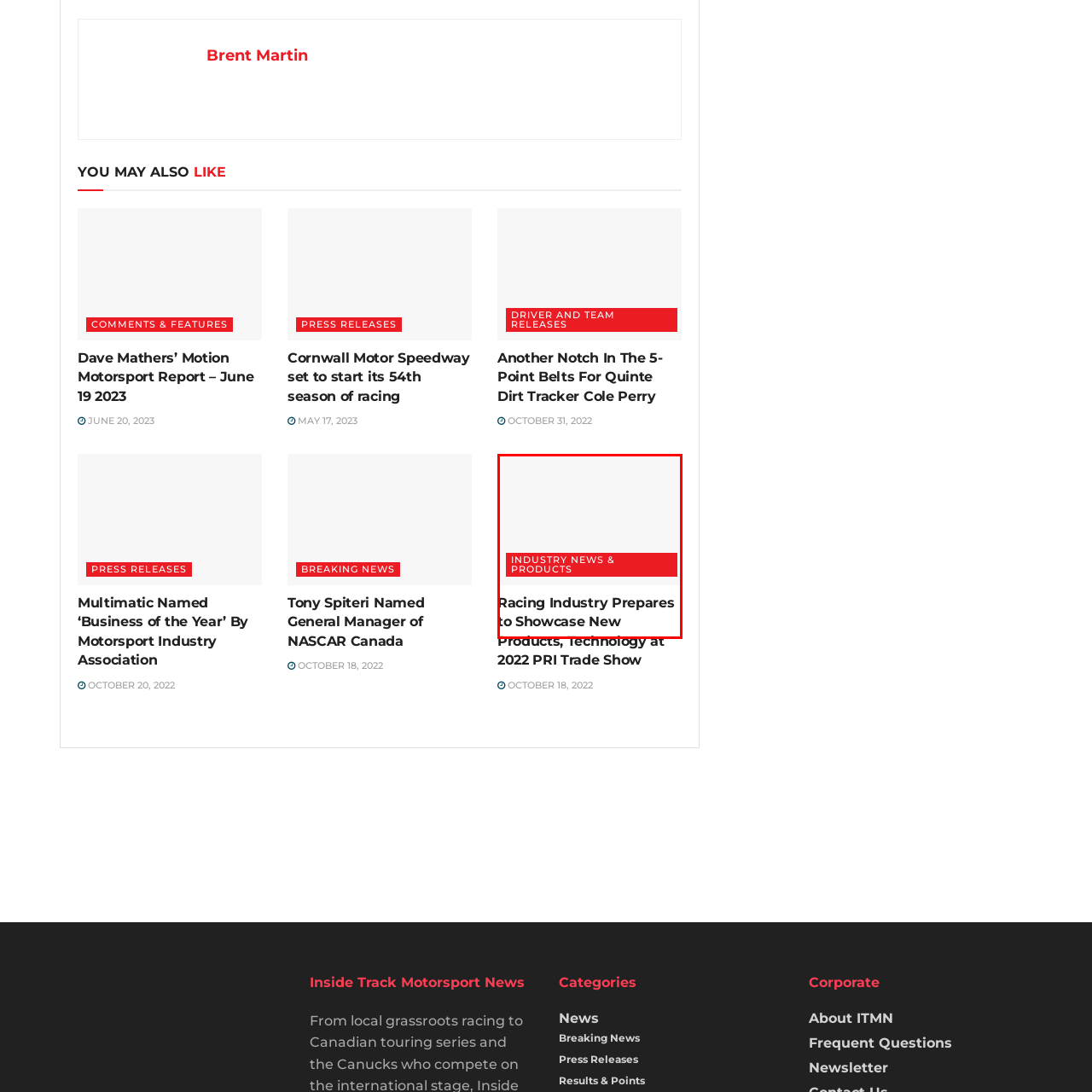Craft a comprehensive description of the image located inside the red boundary.

The image prominently features the title "Racing Industry Prepares to Showcase New Products, Technology at 2022 PRI Trade Show." This announcement indicates an upcoming event where innovations and technology relevant to the racing industry will be highlighted. Above the title, there’s a bold subsection labeled “INDUSTRY NEWS & PRODUCTS” in striking red, signaling its importance within the context of the content. The overall design suggests an engaging and informative approach, aimed at keeping professionals and enthusiasts in the racing community updated on the latest developments in products and technology. This showcases the industry's commitment to progress and innovation.